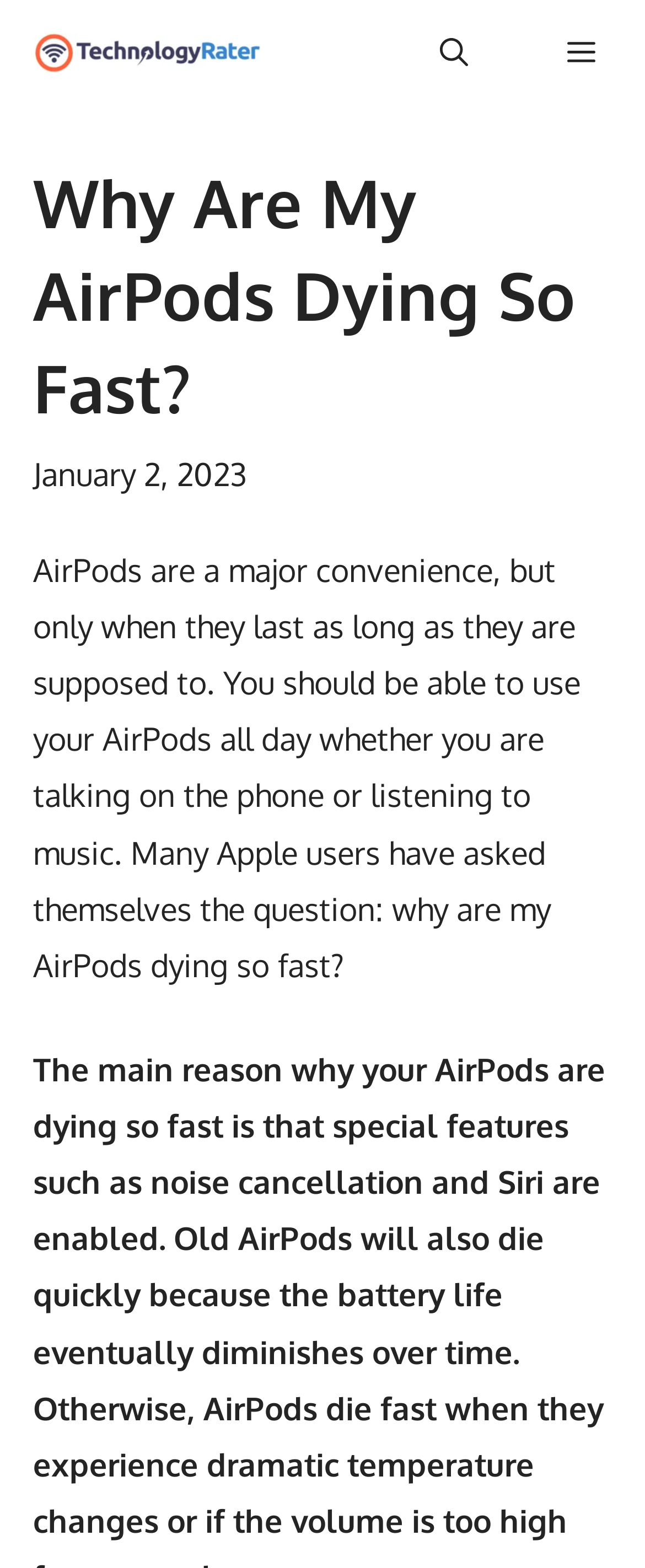What is the topic of the article?
Provide a detailed answer to the question using information from the image.

I inferred the topic of the article by reading the main heading and the introductory paragraph. The heading asks 'Why Are My AirPods Dying So Fast?' and the paragraph discusses the convenience of AirPods, indicating that the article is about AirPods.